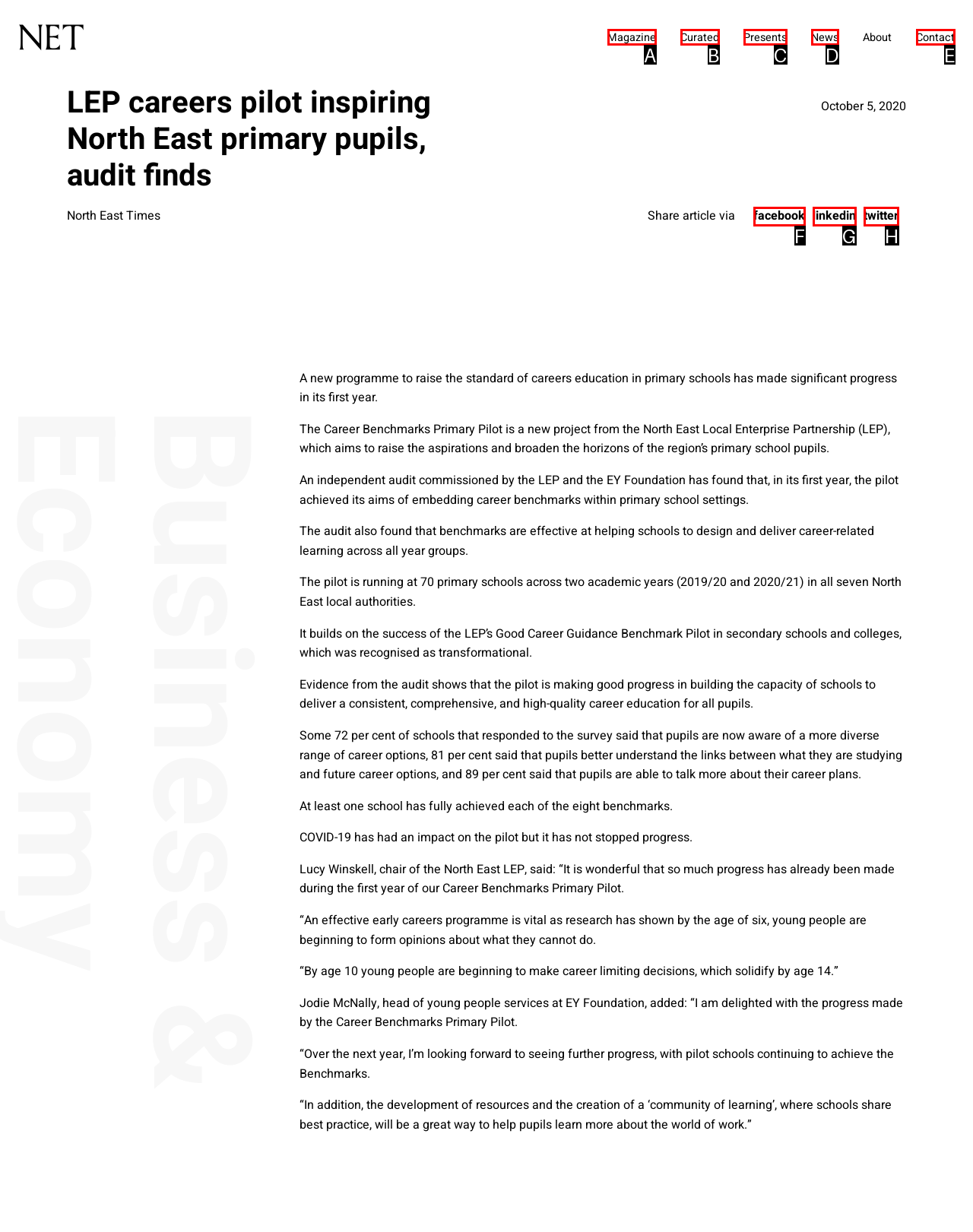Based on the element described as: Magazine
Find and respond with the letter of the correct UI element.

A